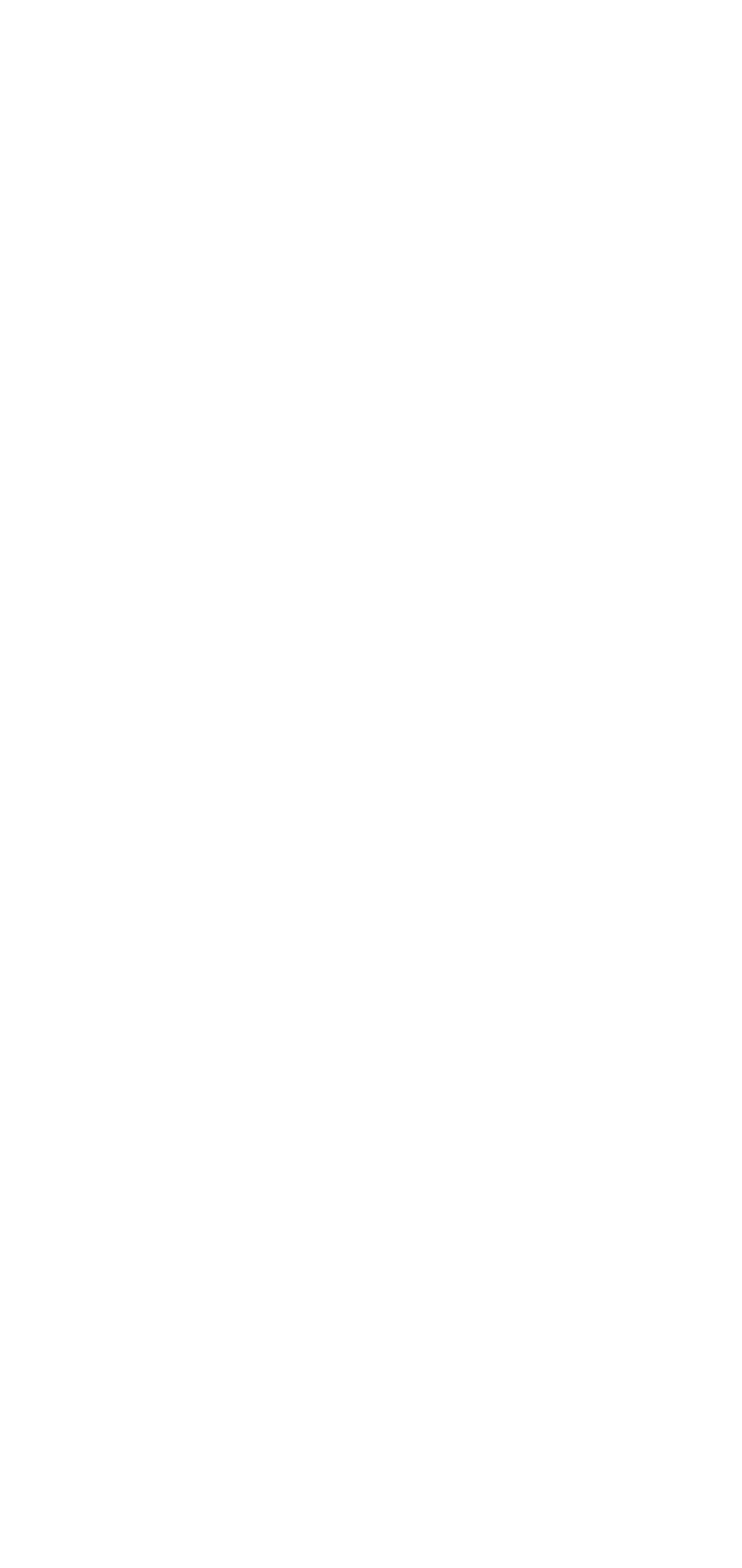Locate the bounding box of the UI element described in the following text: "Term & Conditions".

[0.245, 0.524, 0.578, 0.547]